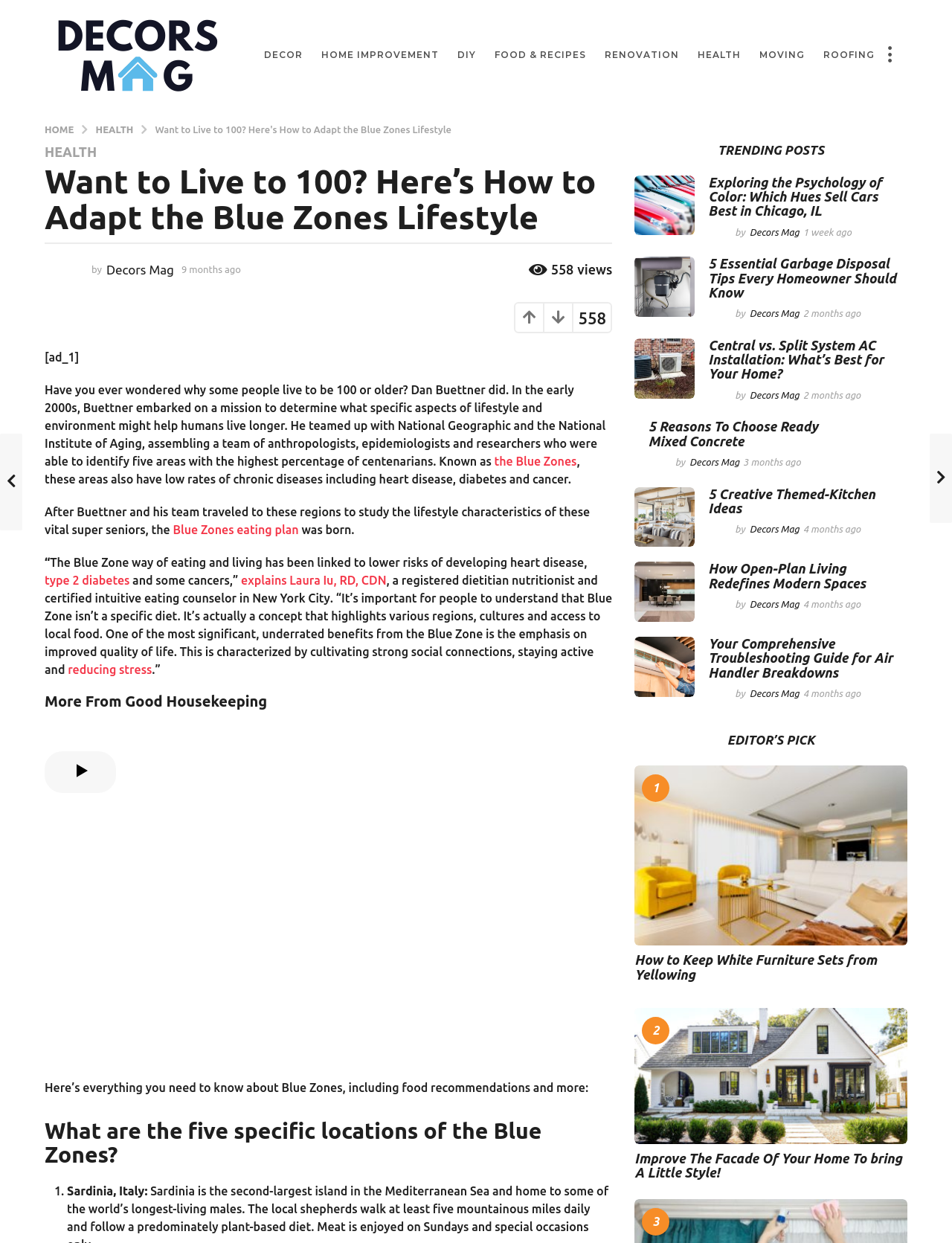Please identify the primary heading on the webpage and return its text.

Want to Live to 100? Here’s How to Adapt the Blue Zones Lifestyle